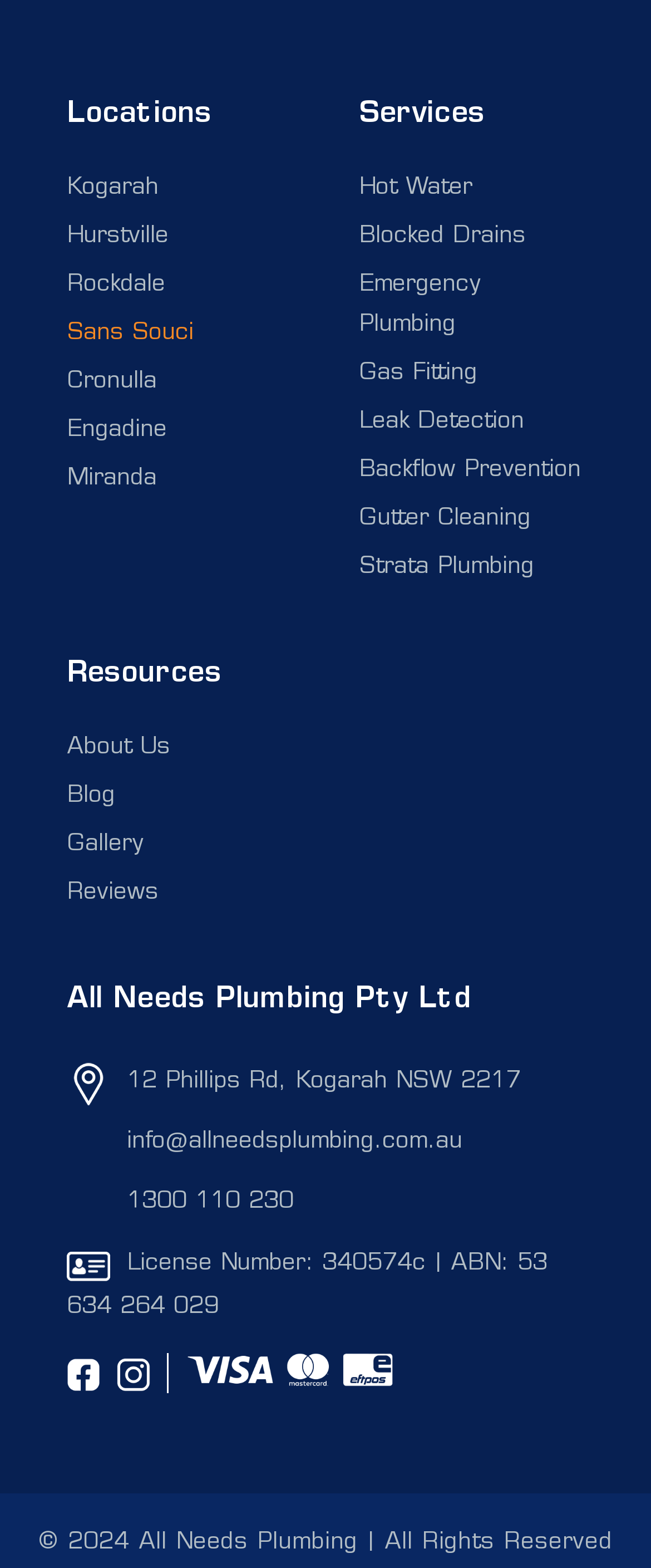Determine the bounding box coordinates for the UI element matching this description: "Menu".

None